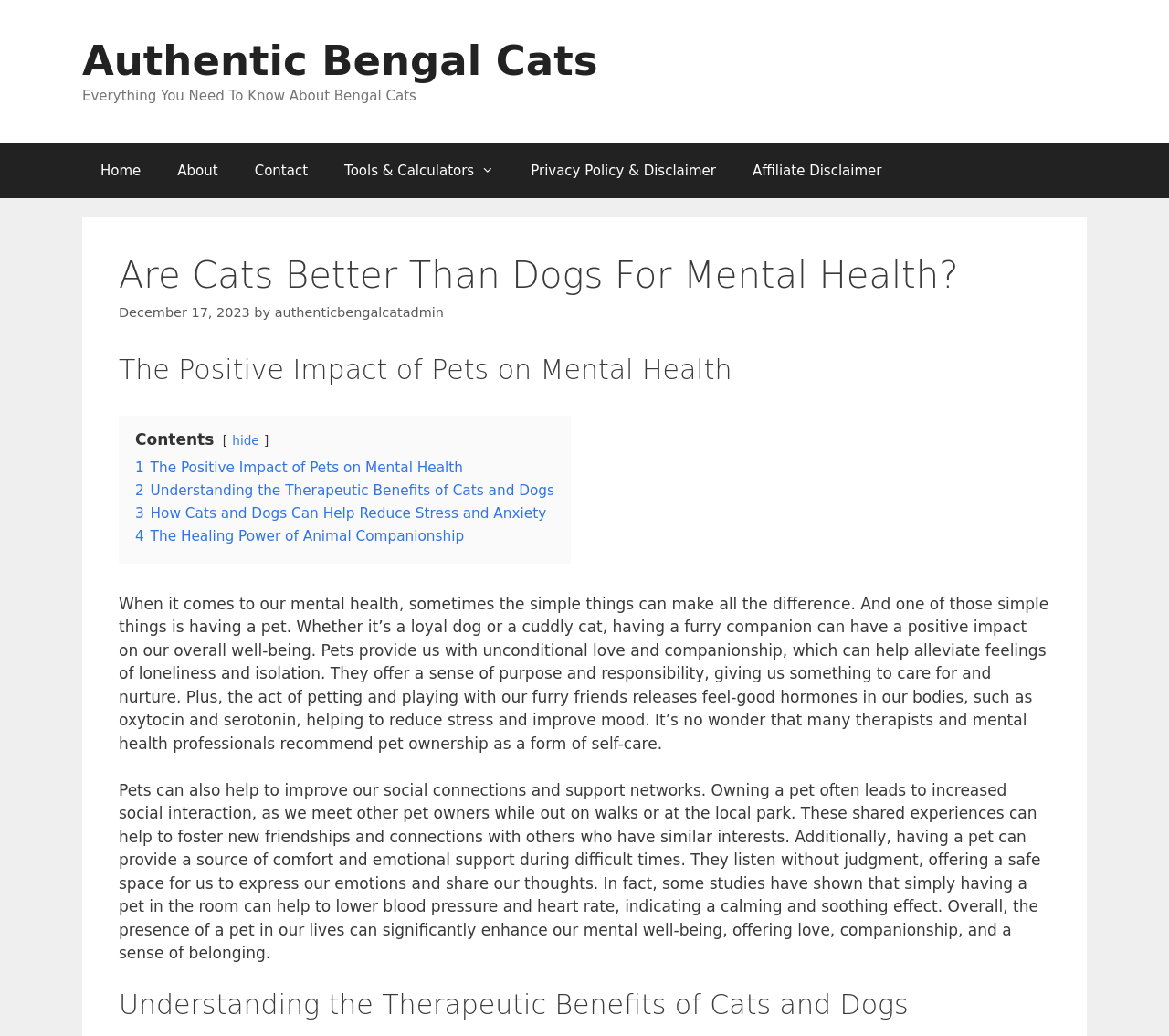Find the bounding box of the element with the following description: "hide". The coordinates must be four float numbers between 0 and 1, formatted as [left, top, right, bottom].

[0.199, 0.418, 0.222, 0.432]